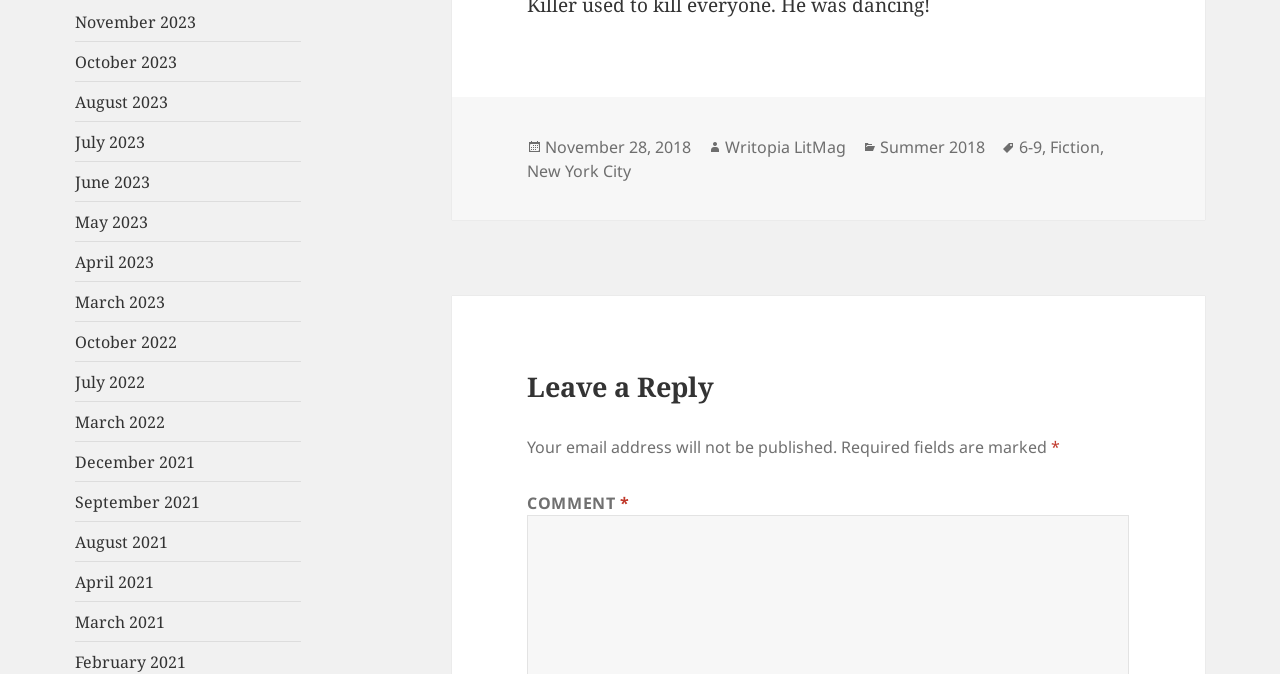Please find the bounding box coordinates of the clickable region needed to complete the following instruction: "Leave a reply". The bounding box coordinates must consist of four float numbers between 0 and 1, i.e., [left, top, right, bottom].

[0.412, 0.55, 0.882, 0.598]